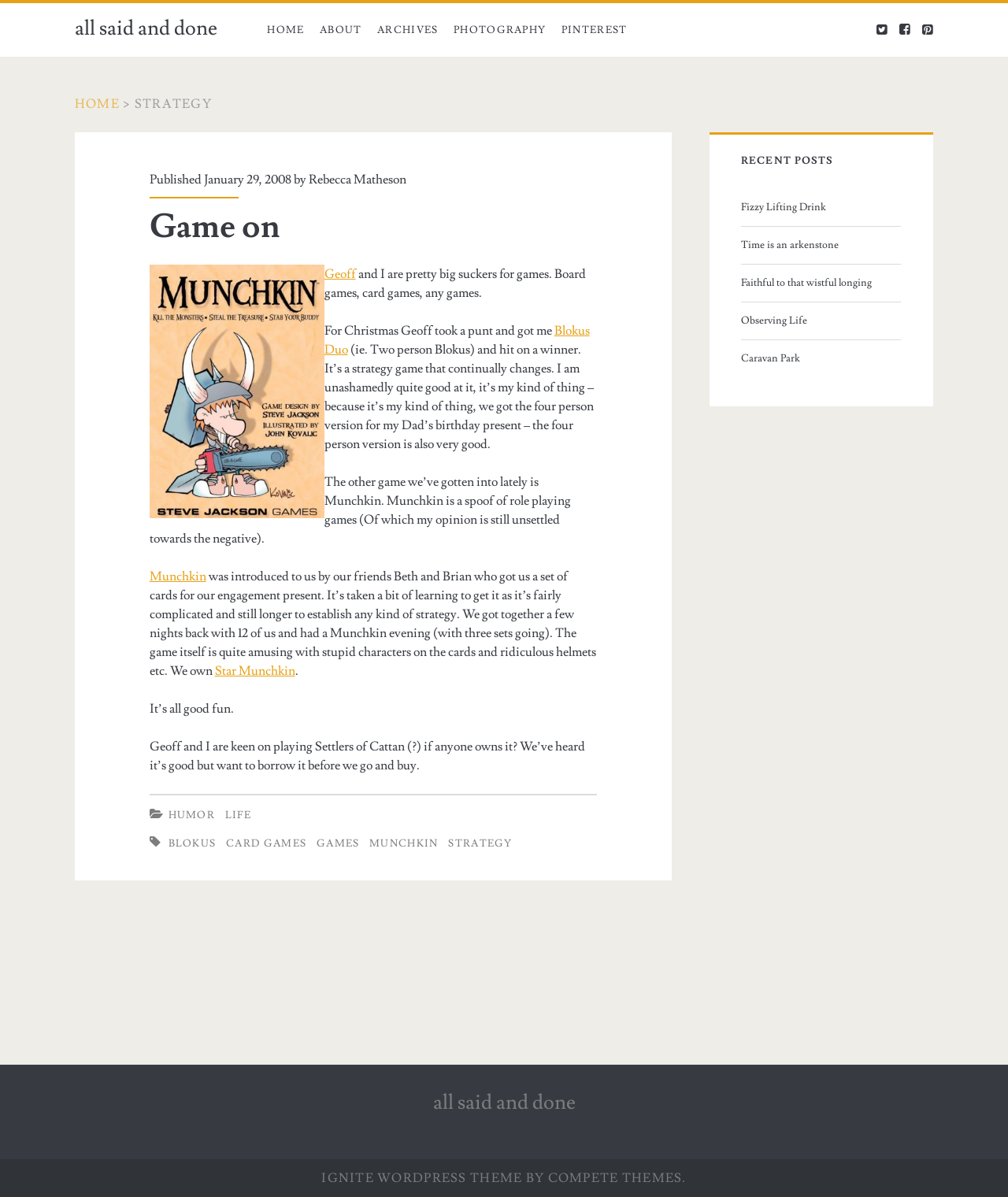Offer an extensive depiction of the webpage and its key elements.

This webpage is about a personal blog focused on strategy and games. At the top, there is a heading "all said and done" with a link to the same title. Below it, there is a horizontal menubar with five links: "HOME", "ABOUT", "ARCHIVES", "PHOTOGRAPHY", and "PINTEREST". 

To the right of the menubar, there are three social media links represented by icons. Below the menubar, there is a link "HOME" and a static text "STRATEGY" with a greater-than symbol preceding it. 

The main content of the webpage is divided into two sections. On the left, there is a section with a published date and the author's name, "Rebecca Matheson". Below it, there is a heading "Game on" with a link to the same title. The main article discusses the author's interest in games, specifically board games and card games. There is an image of a game cover, "munchkin_cover.jpg", and the text describes the author's experience with the game Blokus Duo and Munchkin. 

On the right side, there are several links to categories, including "HUMOR", "LIFE", "BLOKUS", "CARD GAMES", "GAMES", "MUNCHKIN", and "STRATEGY". Below these links, there is a section titled "RECENT POSTS" with five links to recent blog posts. At the very bottom of the webpage, there is a heading "all said and done" with a link to the same title, and a credit to the WordPress theme "IGNITE" by Compete Themes.